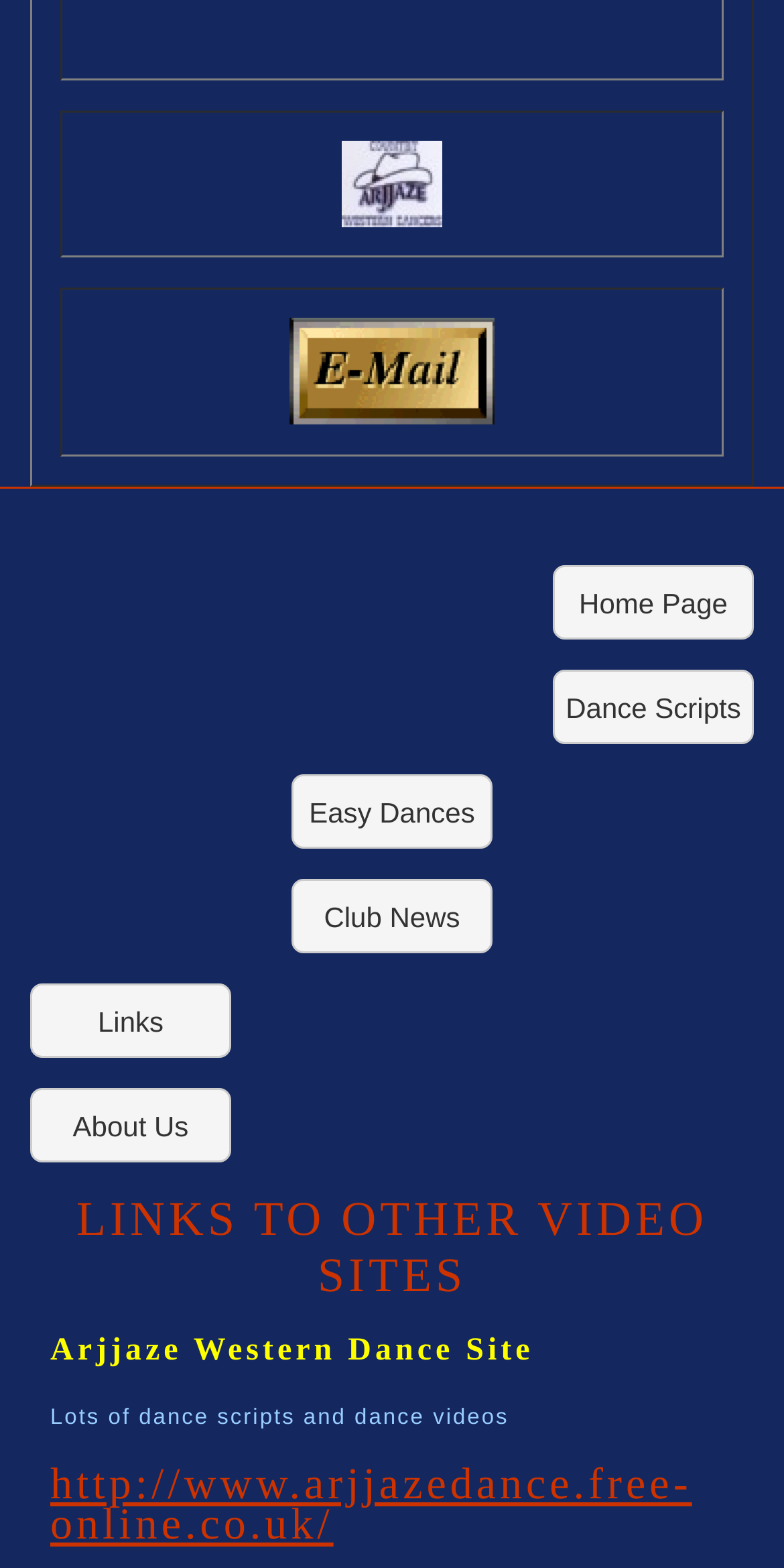Based on the visual content of the image, answer the question thoroughly: What is the purpose of the website?

Based on the links and images on the webpage, it appears to be a website related to dance, providing resources such as dance scripts, videos, and links to other dance-related websites.